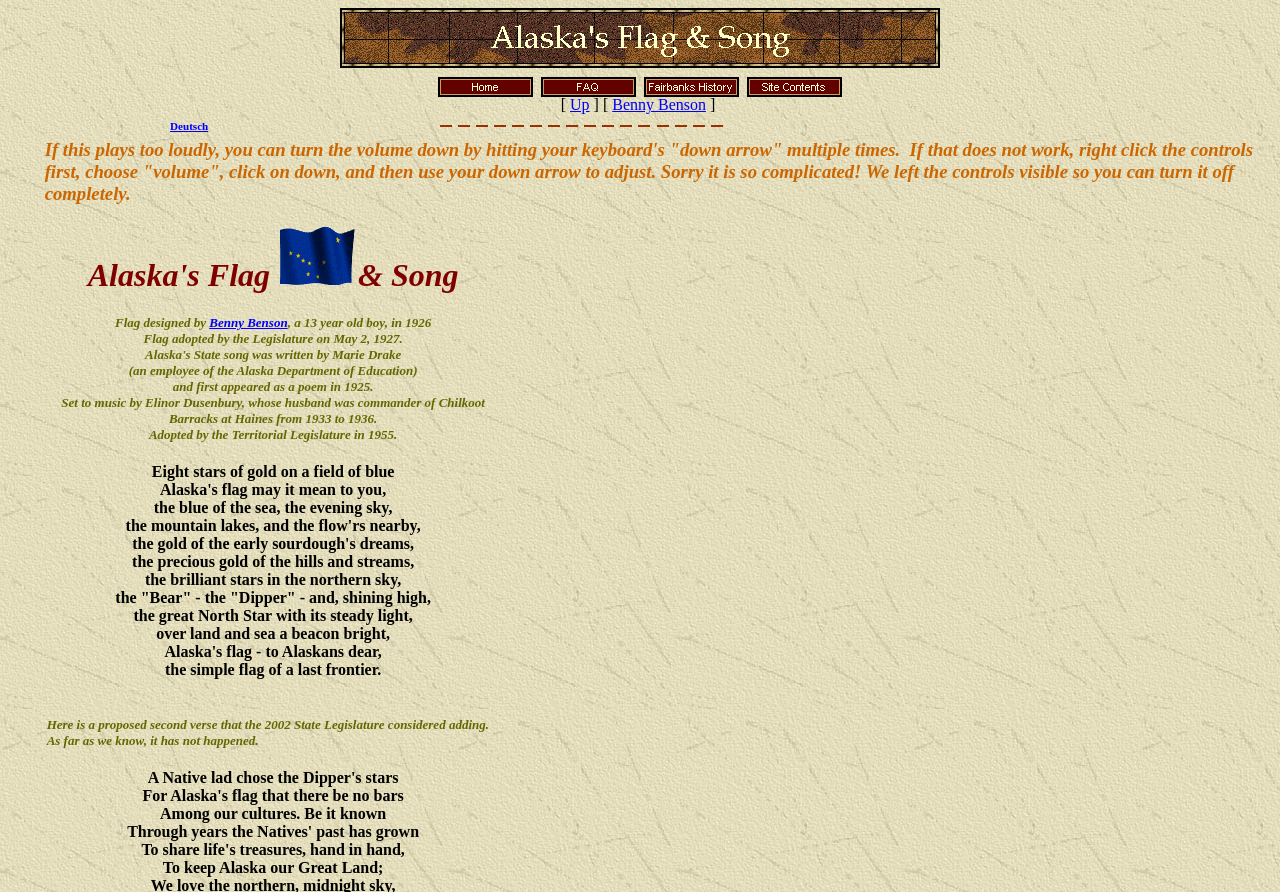Can you pinpoint the bounding box coordinates for the clickable element required for this instruction: "Click the 'Deutsch' link"? The coordinates should be four float numbers between 0 and 1, i.e., [left, top, right, bottom].

[0.133, 0.13, 0.163, 0.149]